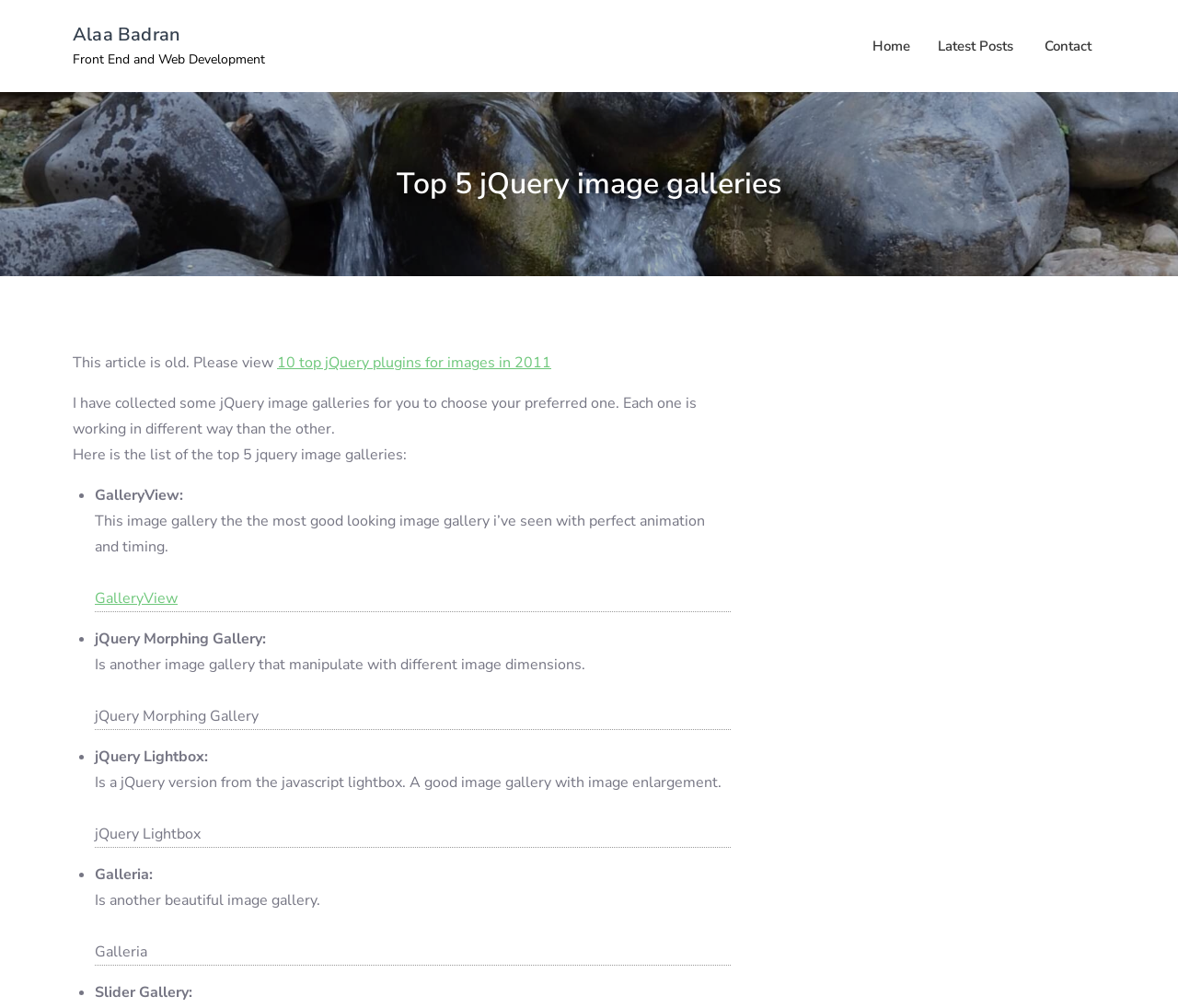Give a concise answer using only one word or phrase for this question:
What is the name of the first jQuery image gallery?

GalleryView